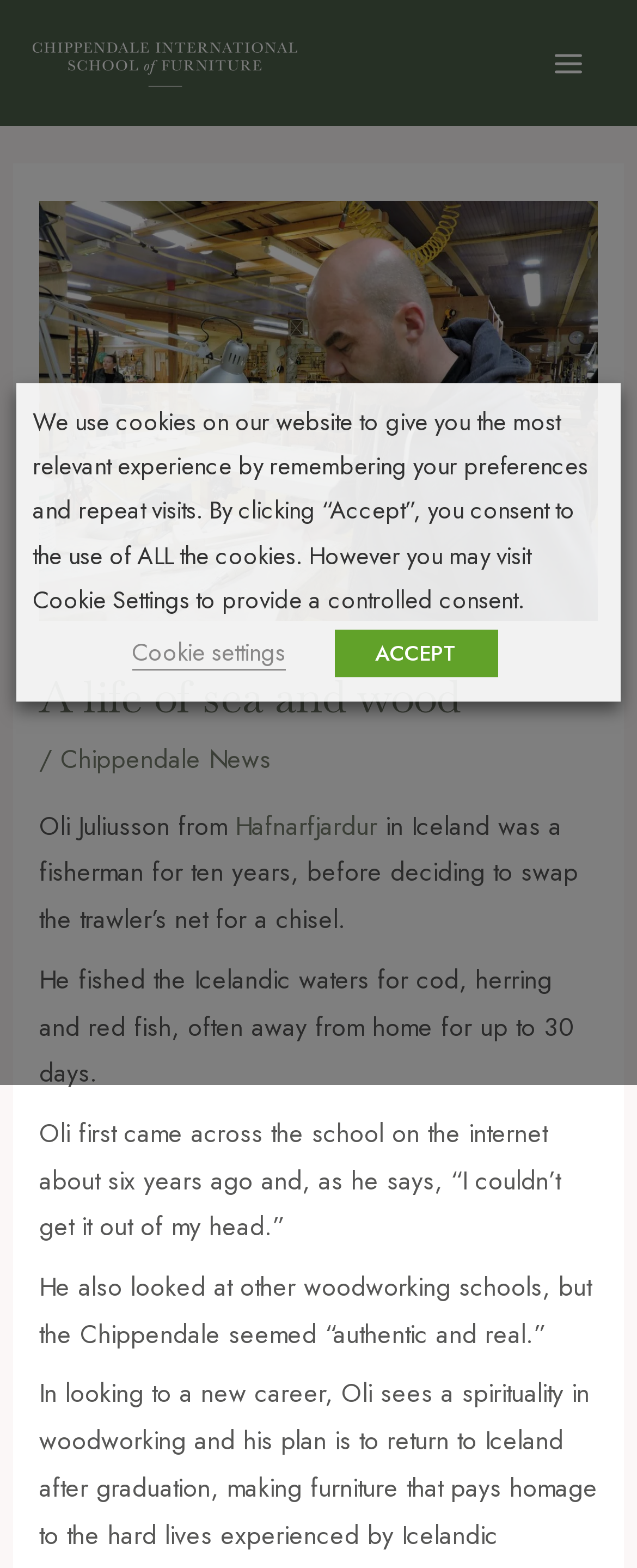Identify and provide the bounding box coordinates of the UI element described: "alt="Chippendale School of Furniture"". The coordinates should be formatted as [left, top, right, bottom], with each number being a float between 0 and 1.

[0.051, 0.027, 0.467, 0.051]